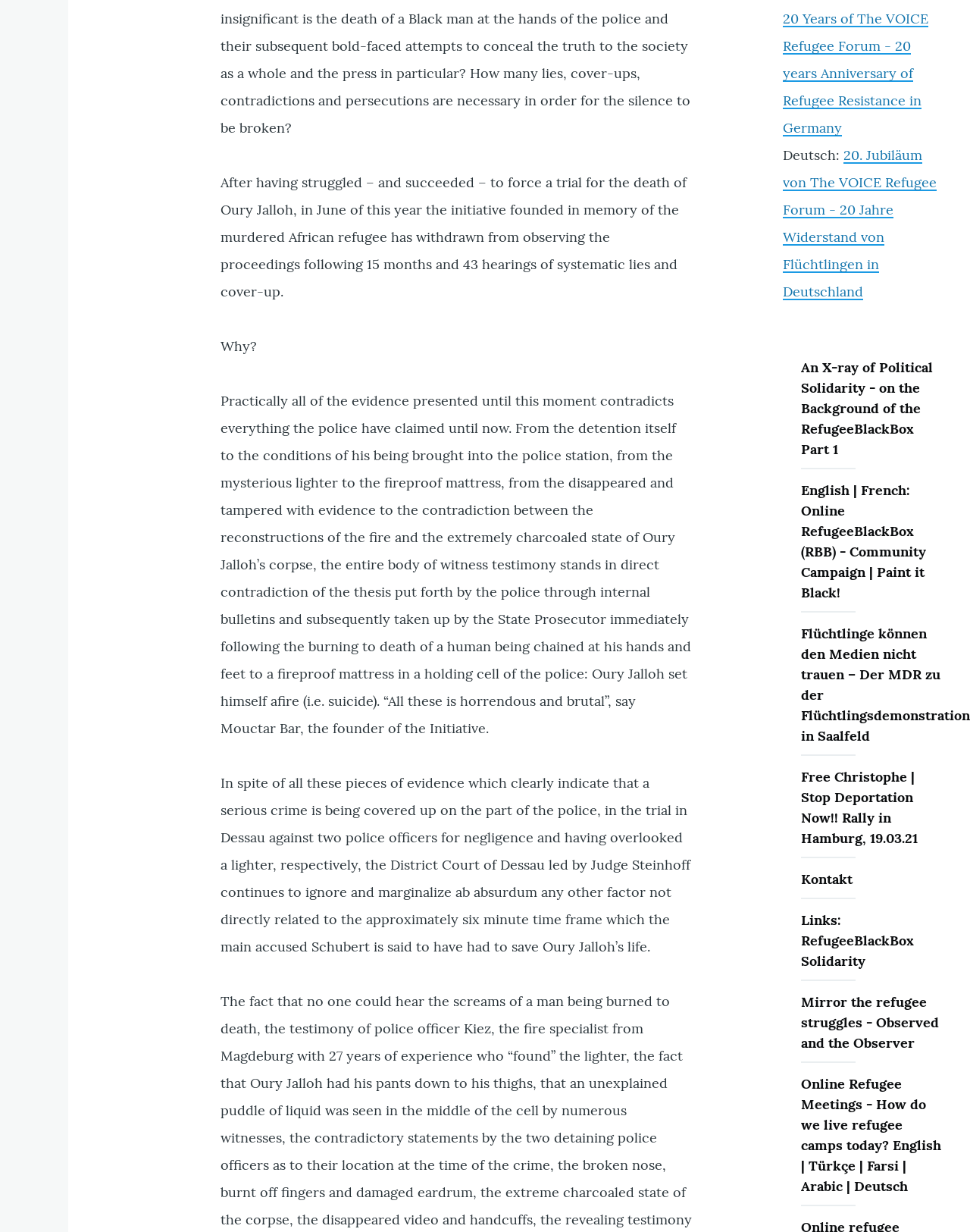Determine the bounding box coordinates of the clickable region to follow the instruction: "go to the home page".

None